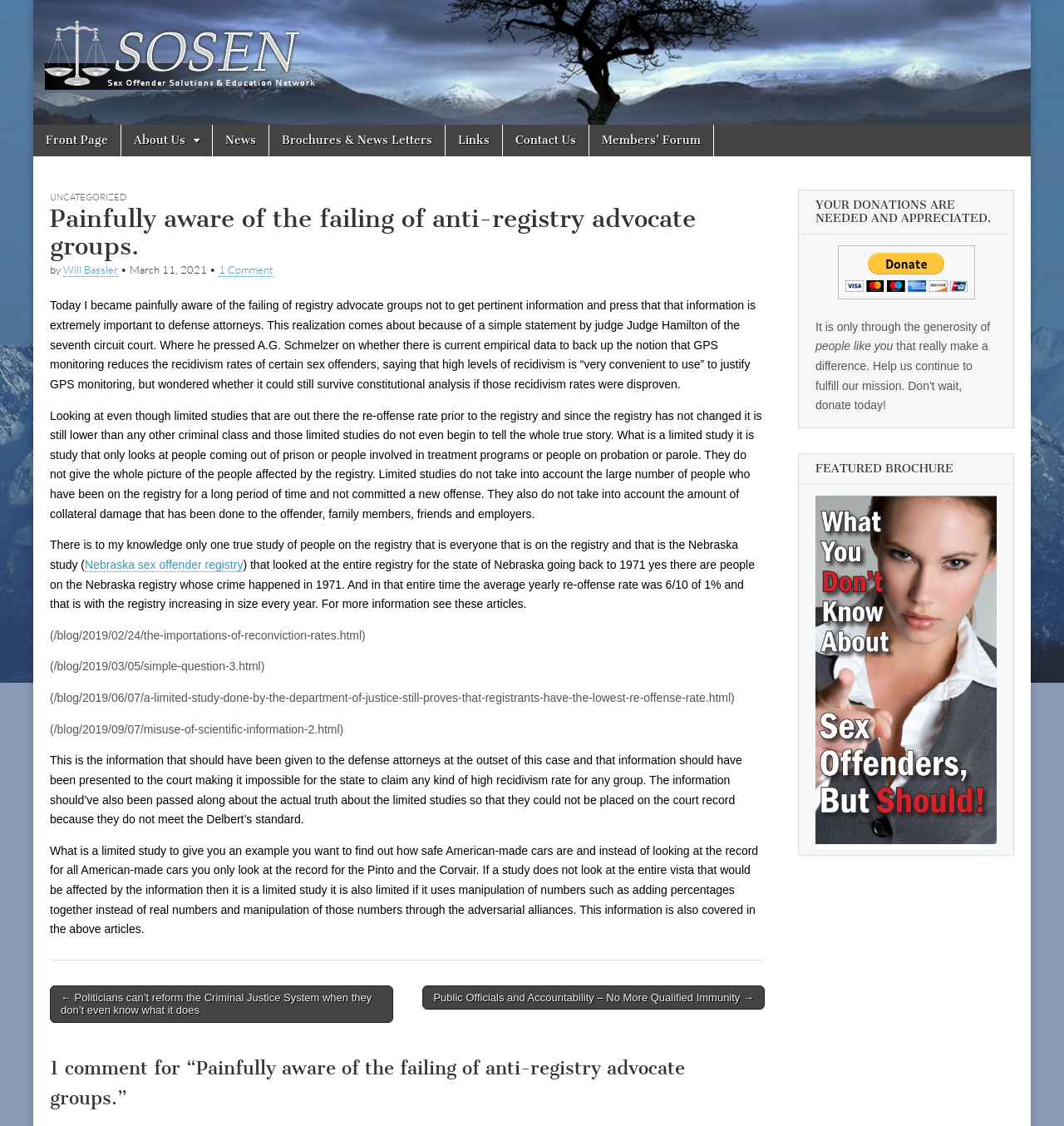Bounding box coordinates are specified in the format (top-left x, top-left y, bottom-right x, bottom-right y). All values are floating point numbers bounded between 0 and 1. Please provide the bounding box coordinate of the region this sentence describes: parent_node: SOSEN.ORG title="SOSEN.ORG"

[0.031, 0.0, 0.969, 0.111]